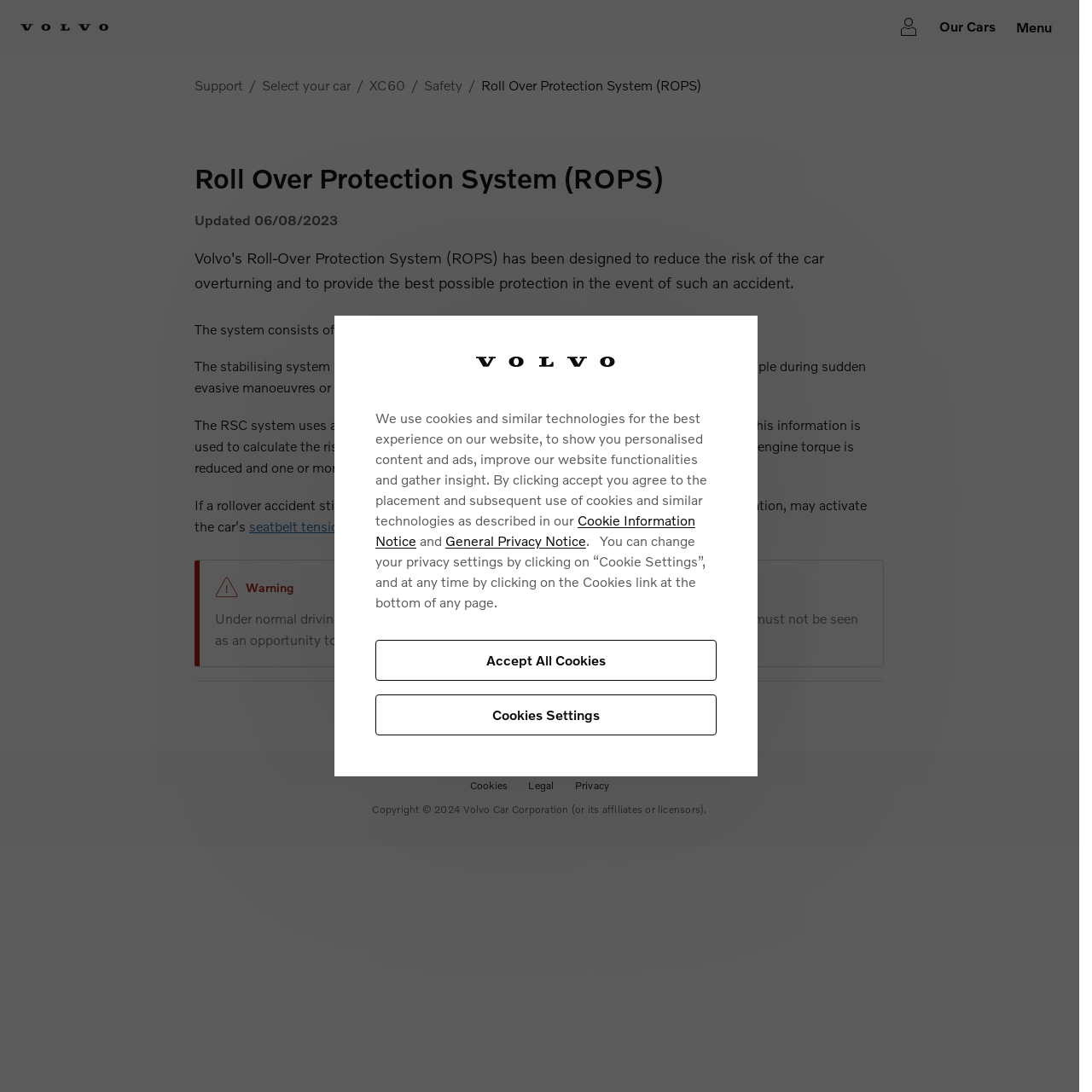What is the name of the car model?
We need a detailed and exhaustive answer to the question. Please elaborate.

I found the answer by looking at the breadcrumb navigation section, where it says 'Select your car > XC60 > Safety > Roll Over Protection System (ROPS)'. This indicates that the car model being referred to is XC60.